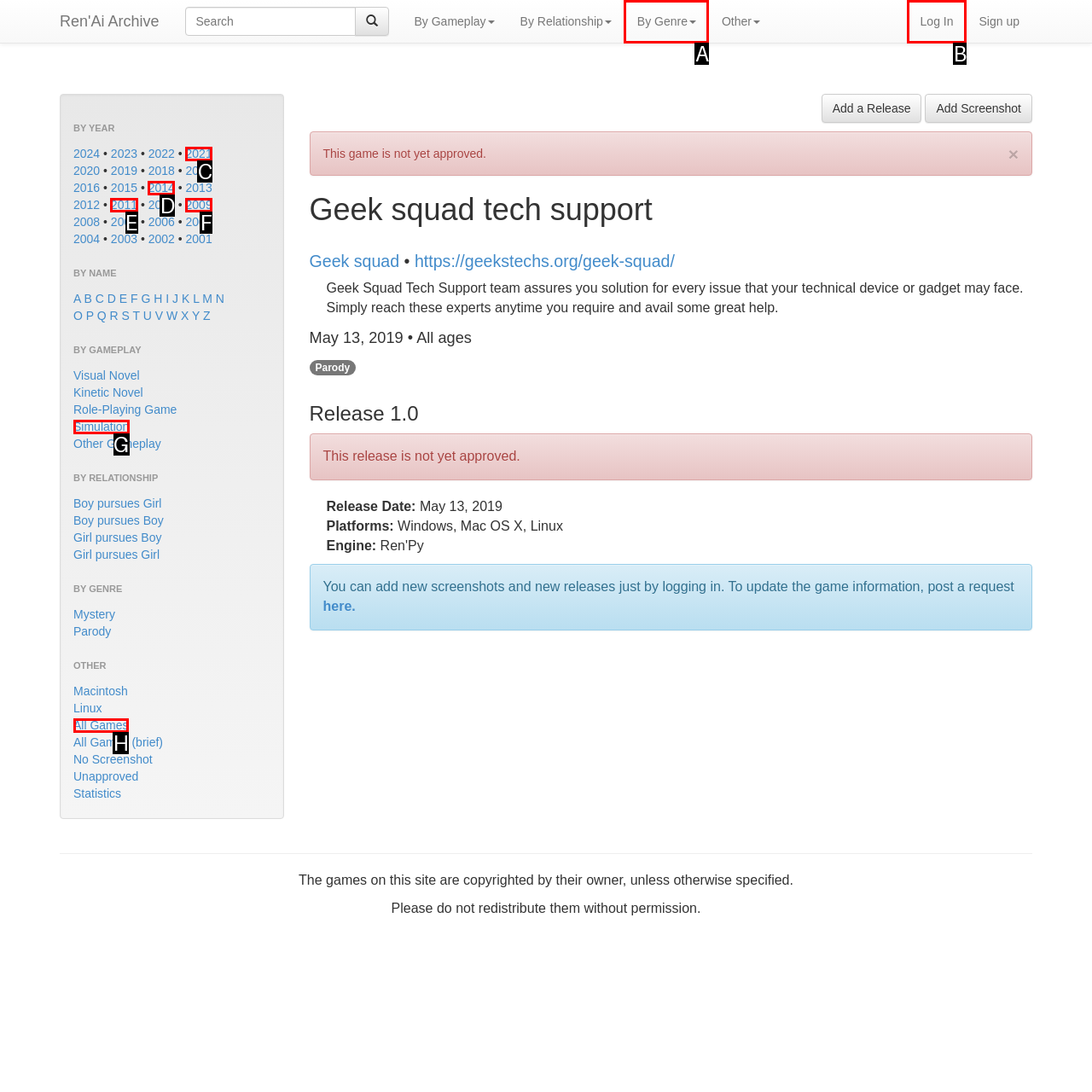Choose the letter that best represents the description: 2011. Answer with the letter of the selected choice directly.

E